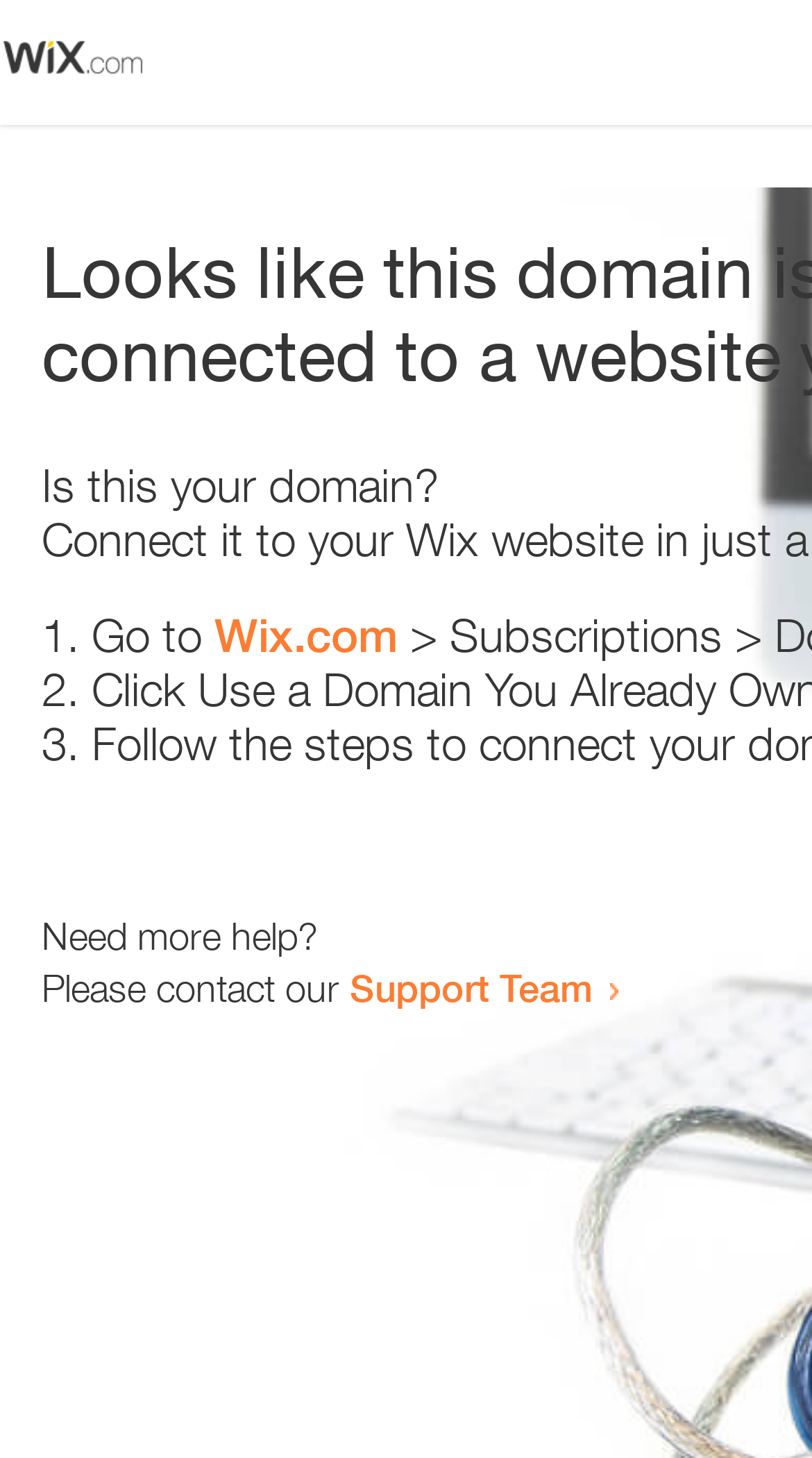Provide a short answer using a single word or phrase for the following question: 
How many list markers are present in the webpage?

3